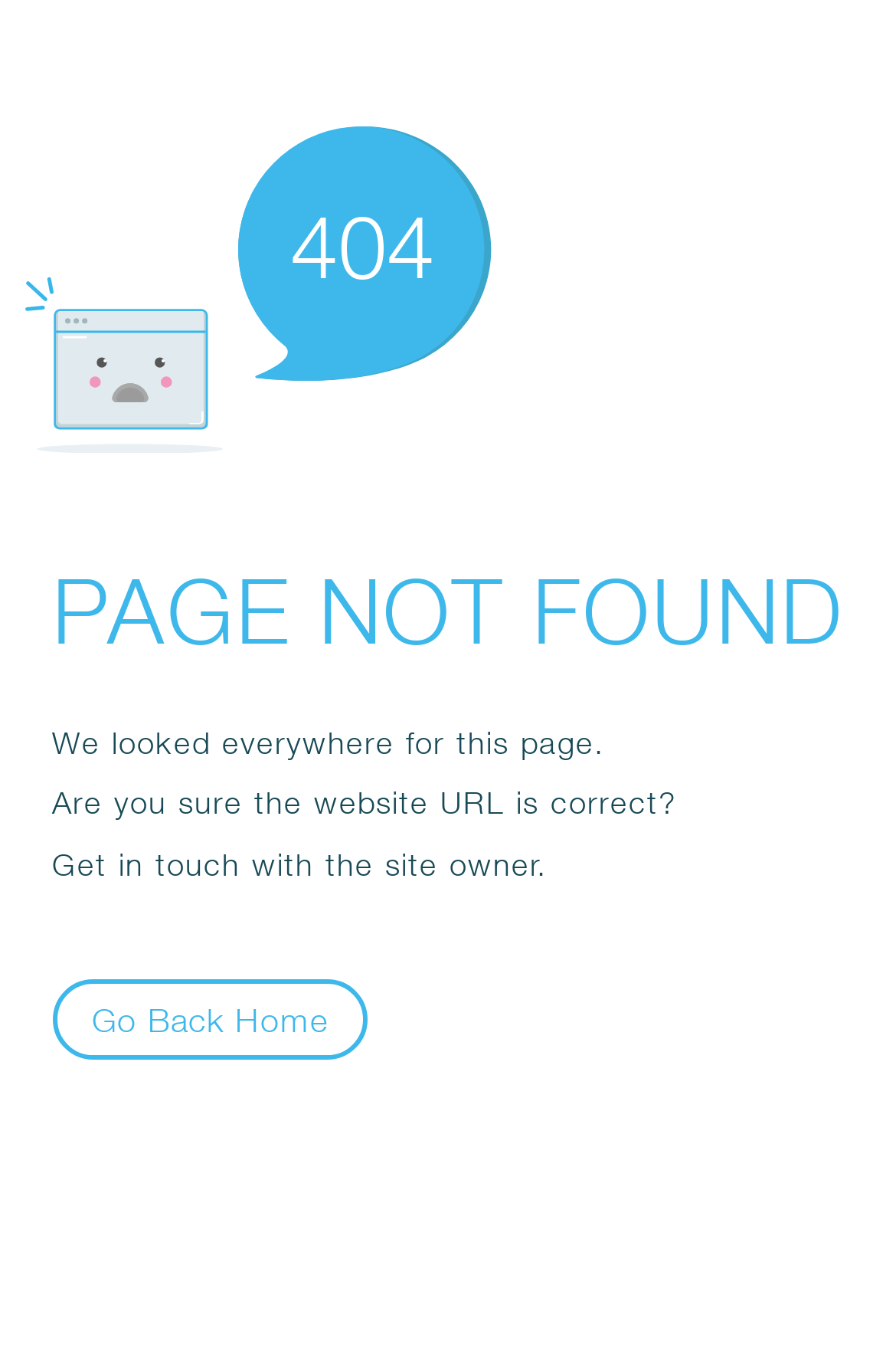Use the details in the image to answer the question thoroughly: 
Who can be contacted for assistance?

The static text 'Get in touch with the site owner' is displayed, indicating that the site owner can be contacted for assistance or further guidance.